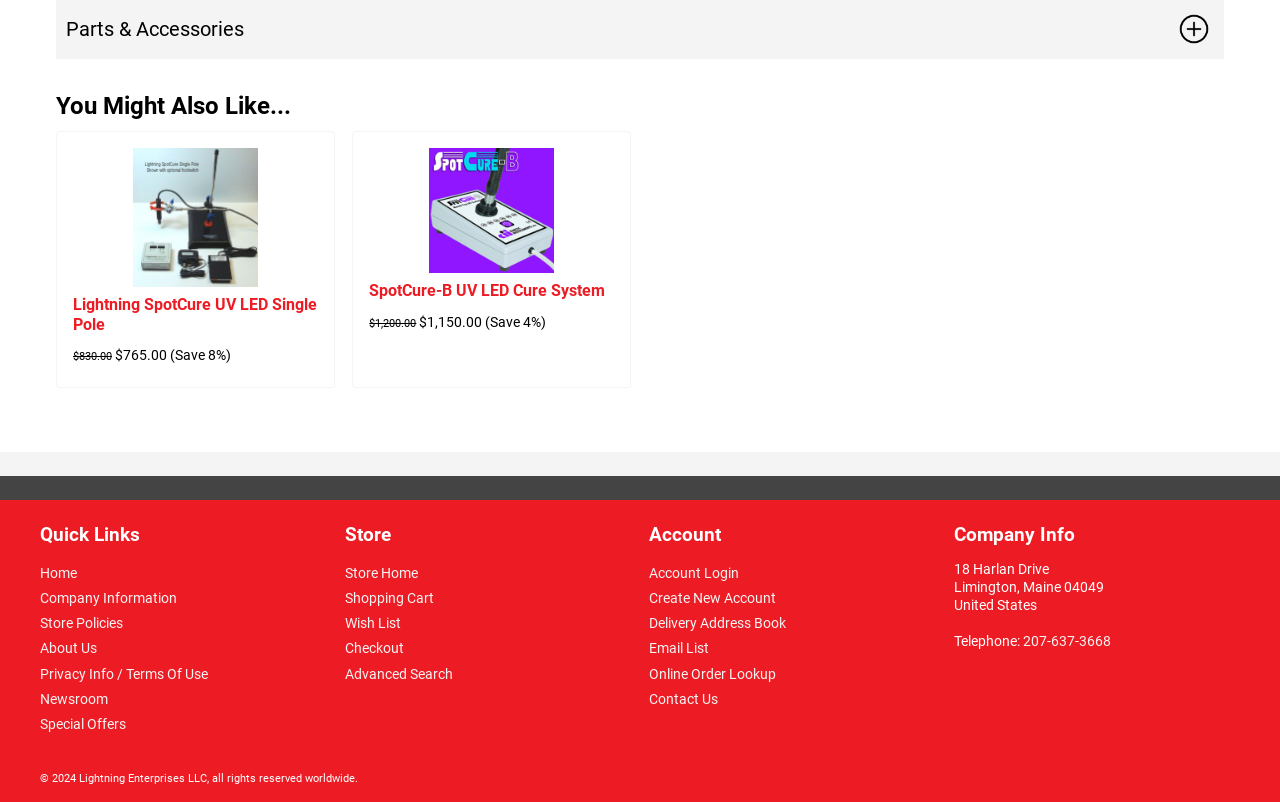Please identify the bounding box coordinates of the element's region that I should click in order to complete the following instruction: "Contact us". The bounding box coordinates consist of four float numbers between 0 and 1, i.e., [left, top, right, bottom].

[0.507, 0.857, 0.731, 0.888]